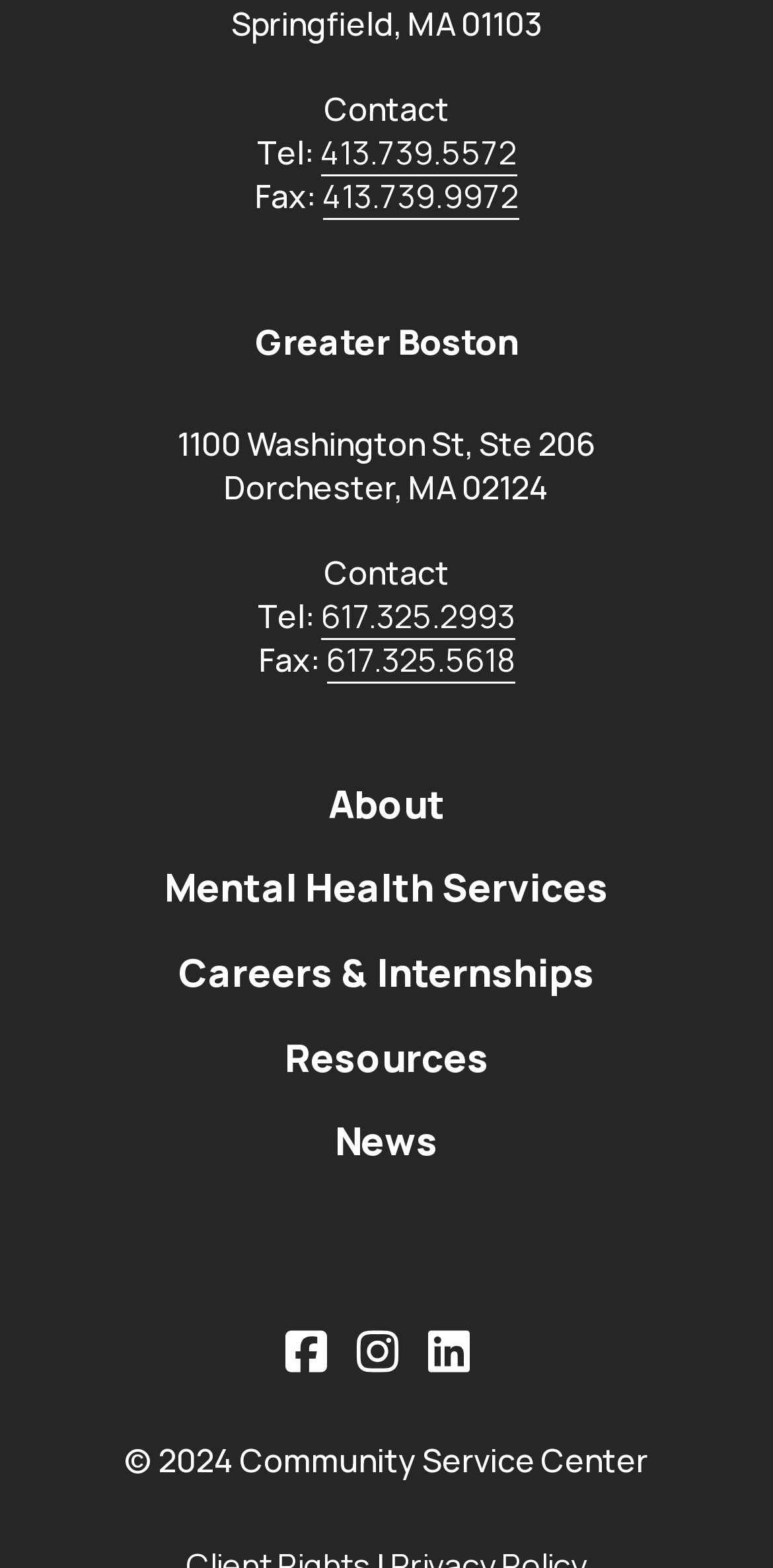Bounding box coordinates should be in the format (top-left x, top-left y, bottom-right x, bottom-right y) and all values should be floating point numbers between 0 and 1. Determine the bounding box coordinate for the UI element described as: Mental Health Services

[0.213, 0.55, 0.787, 0.583]